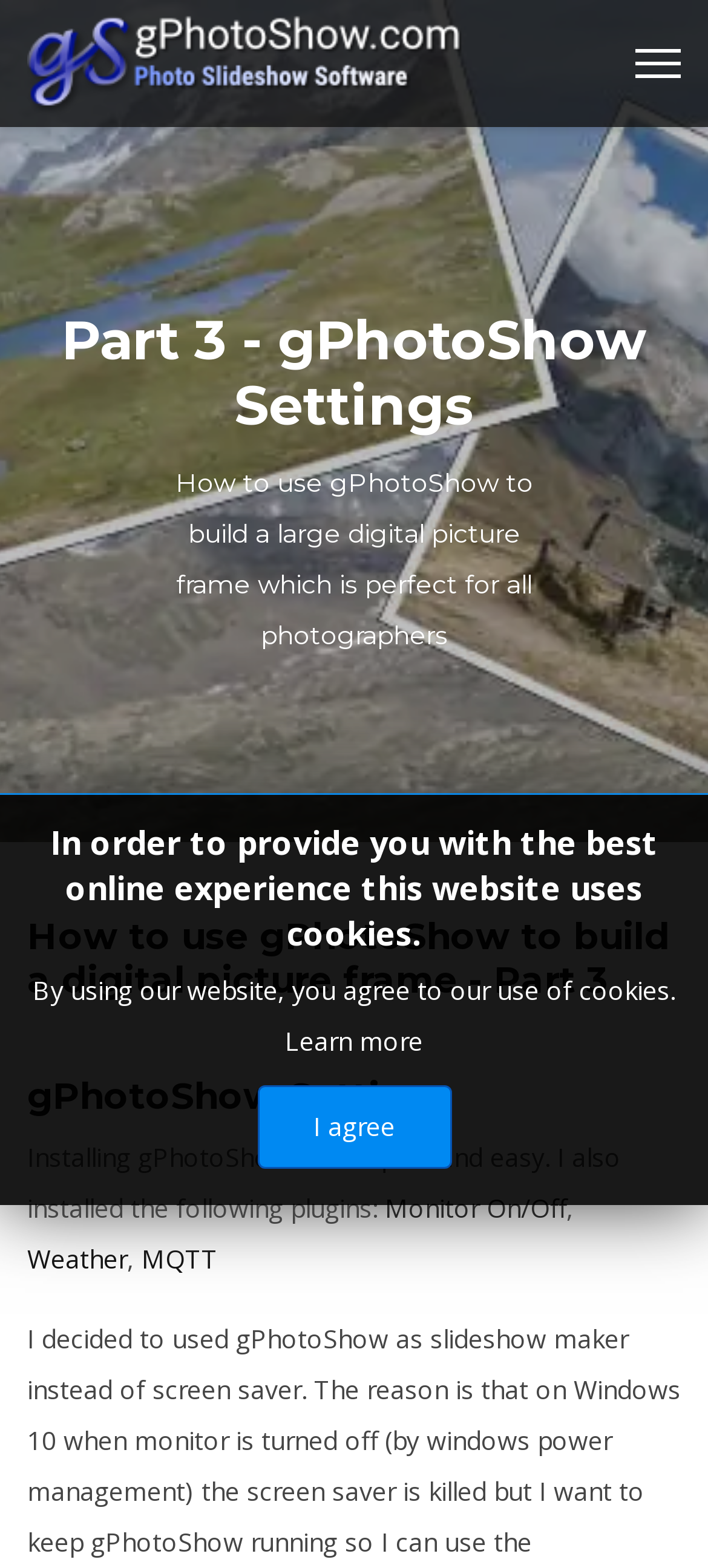Please give a succinct answer using a single word or phrase:
How many plugins are mentioned for gPhotoShow Pro?

3